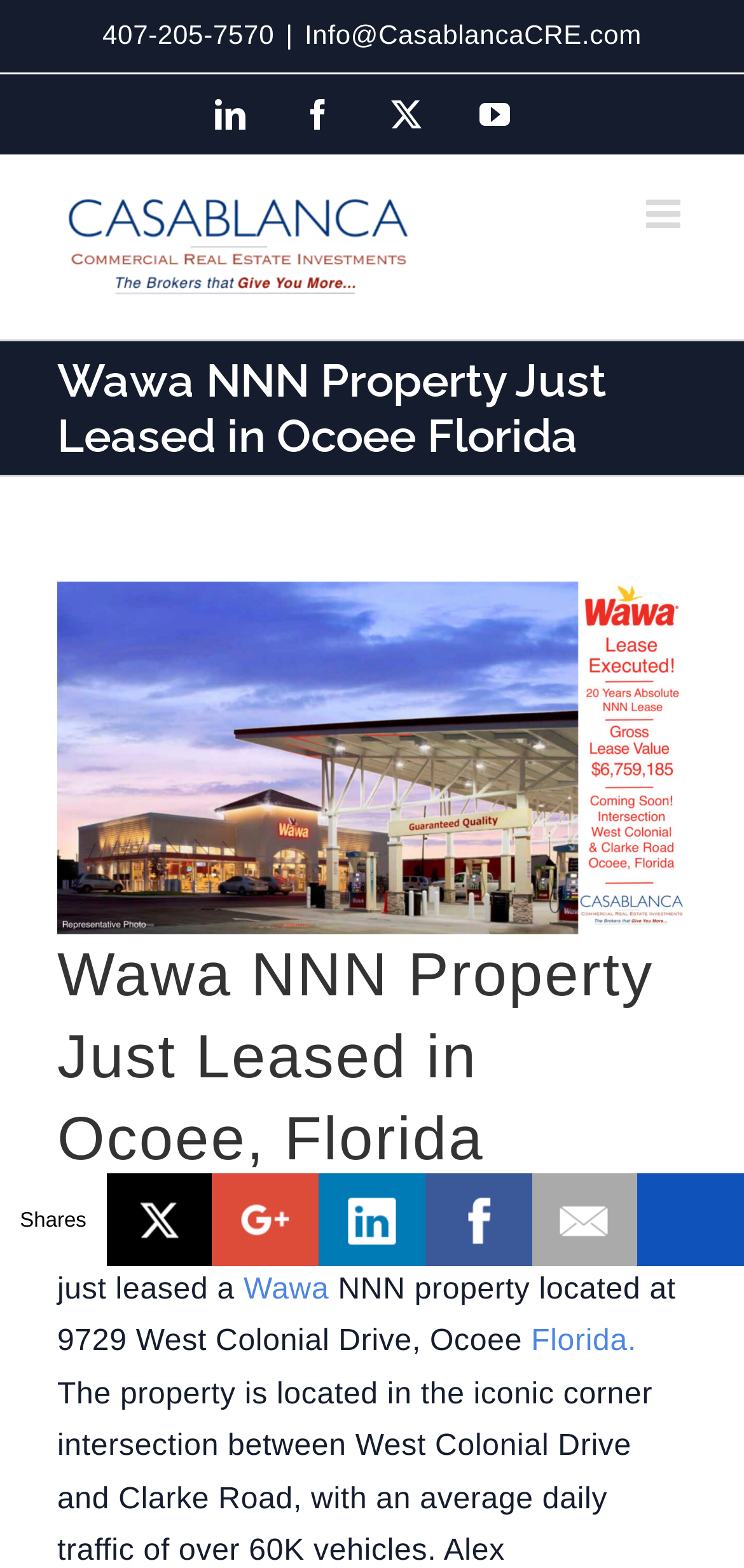How many images are on the webpage?
Answer the question in as much detail as possible.

I counted the number of image elements on the webpage and found a total of 7 images, including the logo, social media icons, and other graphics.